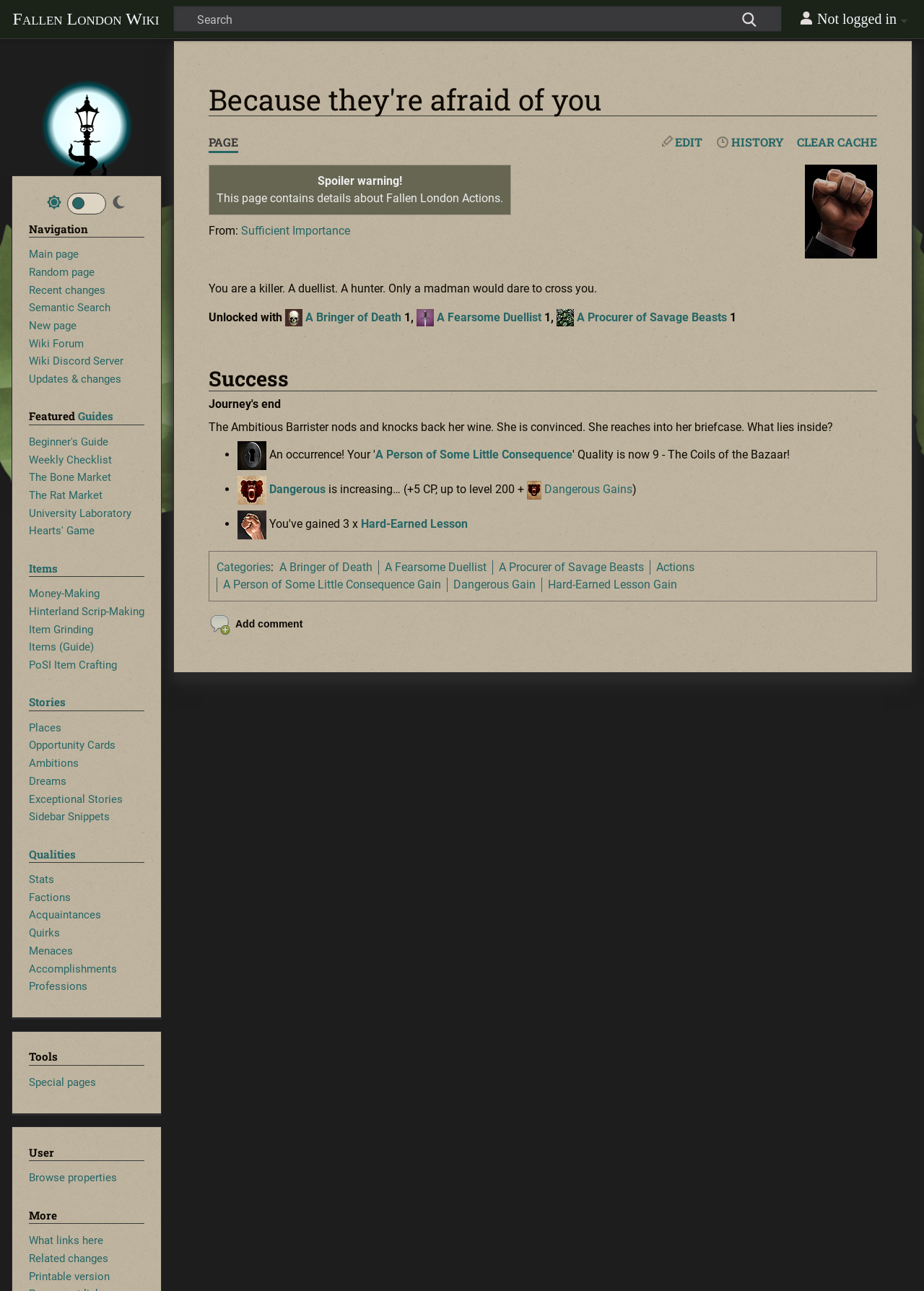Can you give a detailed response to the following question using the information from the image? What is the image above the 'Success' heading?

The image above the 'Success' heading is 'Fist2.png', which can be found in the link element with the text 'Fist2.png' and the image element with the same name.